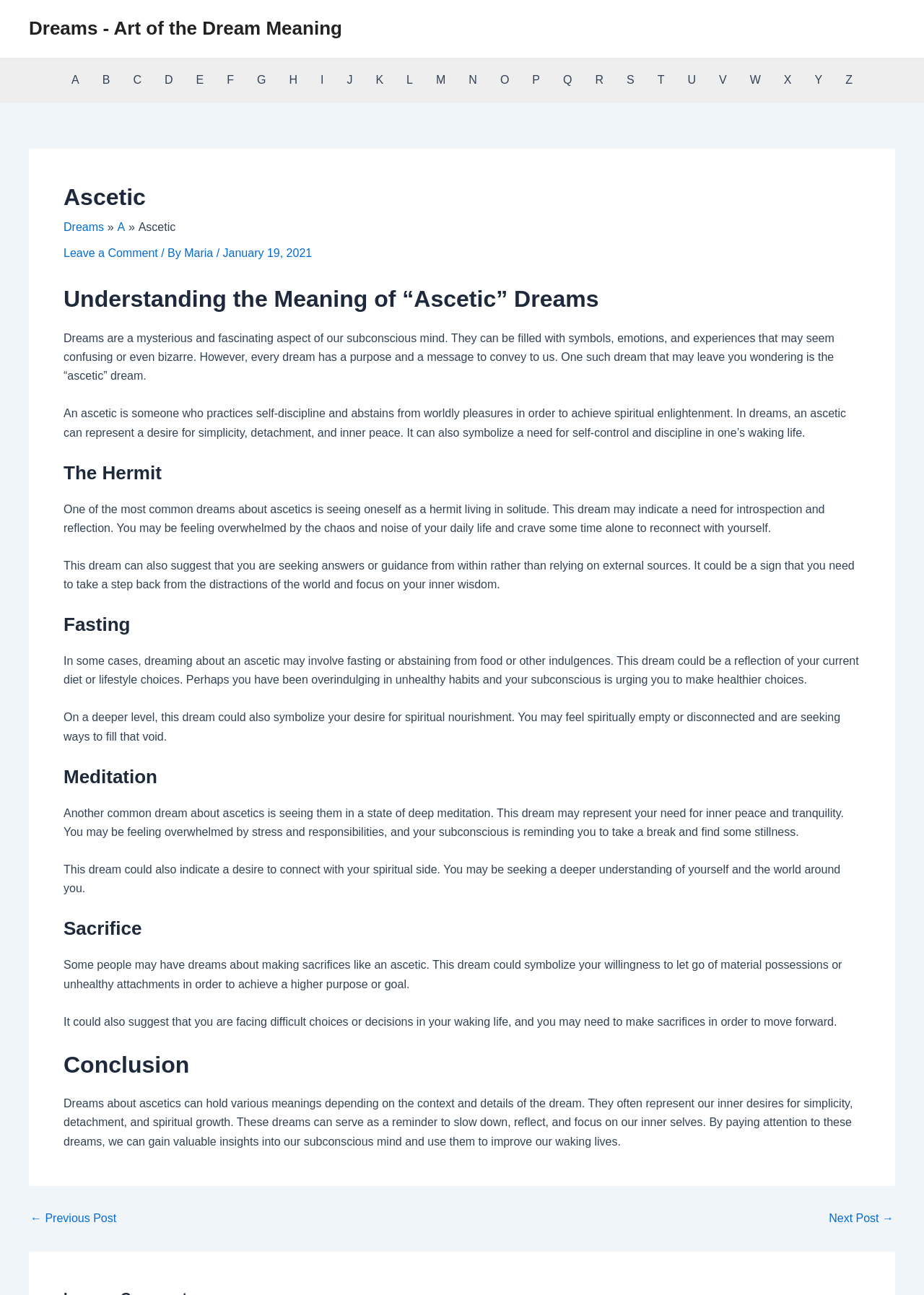Please indicate the bounding box coordinates of the element's region to be clicked to achieve the instruction: "Leave a comment on the article". Provide the coordinates as four float numbers between 0 and 1, i.e., [left, top, right, bottom].

[0.069, 0.191, 0.171, 0.2]